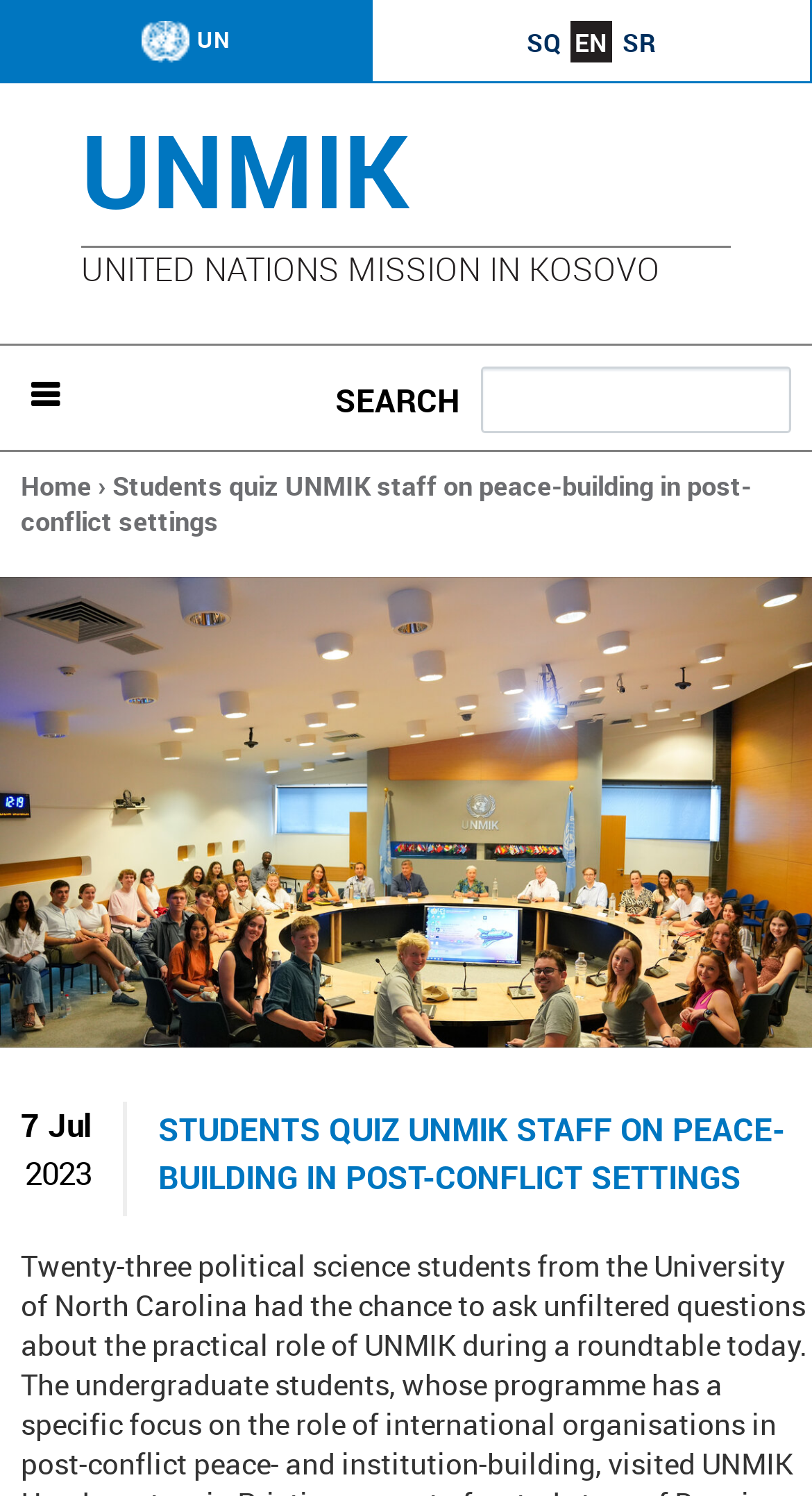Locate the bounding box coordinates of the clickable region to complete the following instruction: "Click the 'Share' link."

None